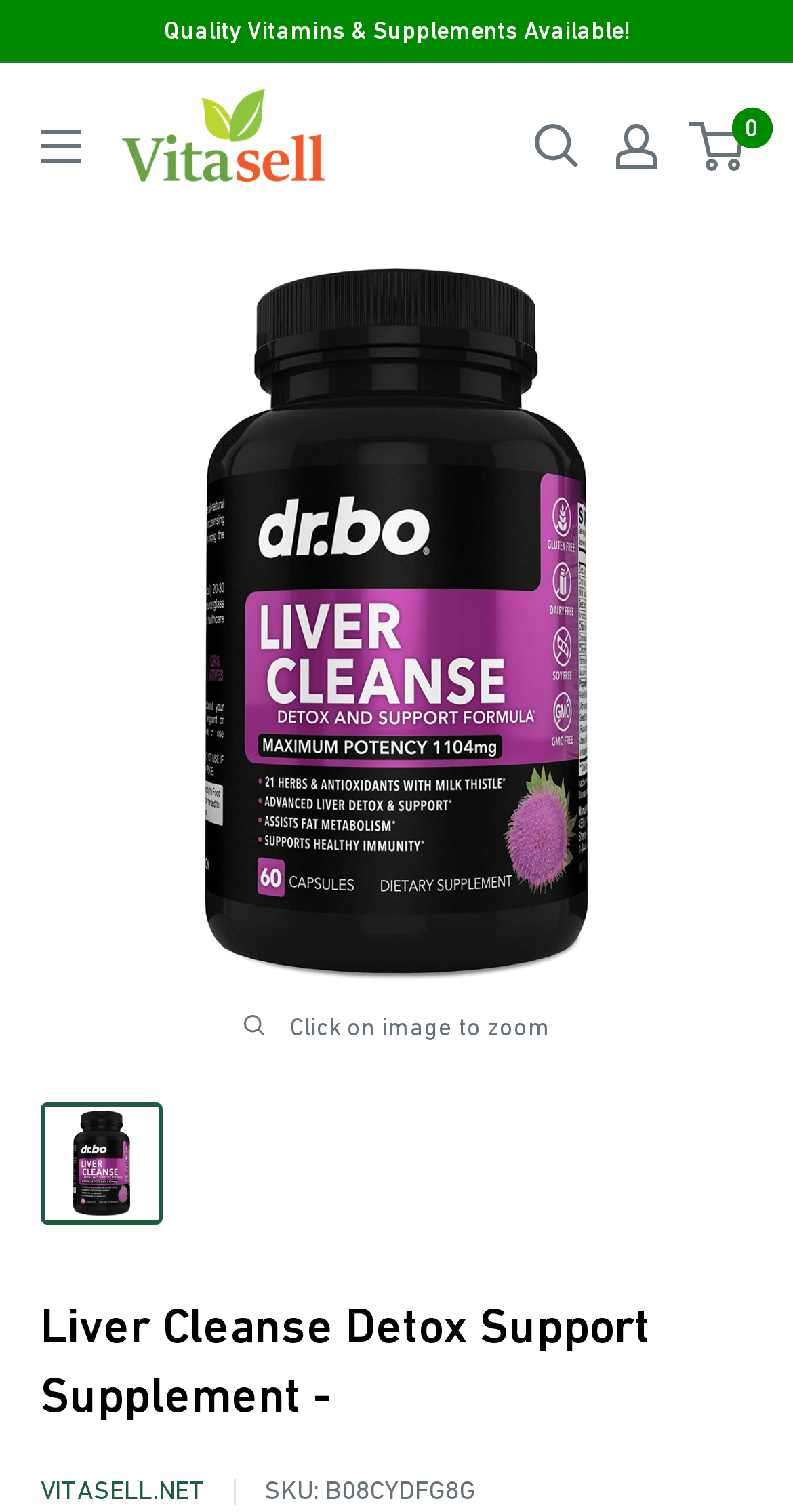What is the purpose of the button with the text 'Open menu'?
Refer to the image and provide a one-word or short phrase answer.

To open the menu